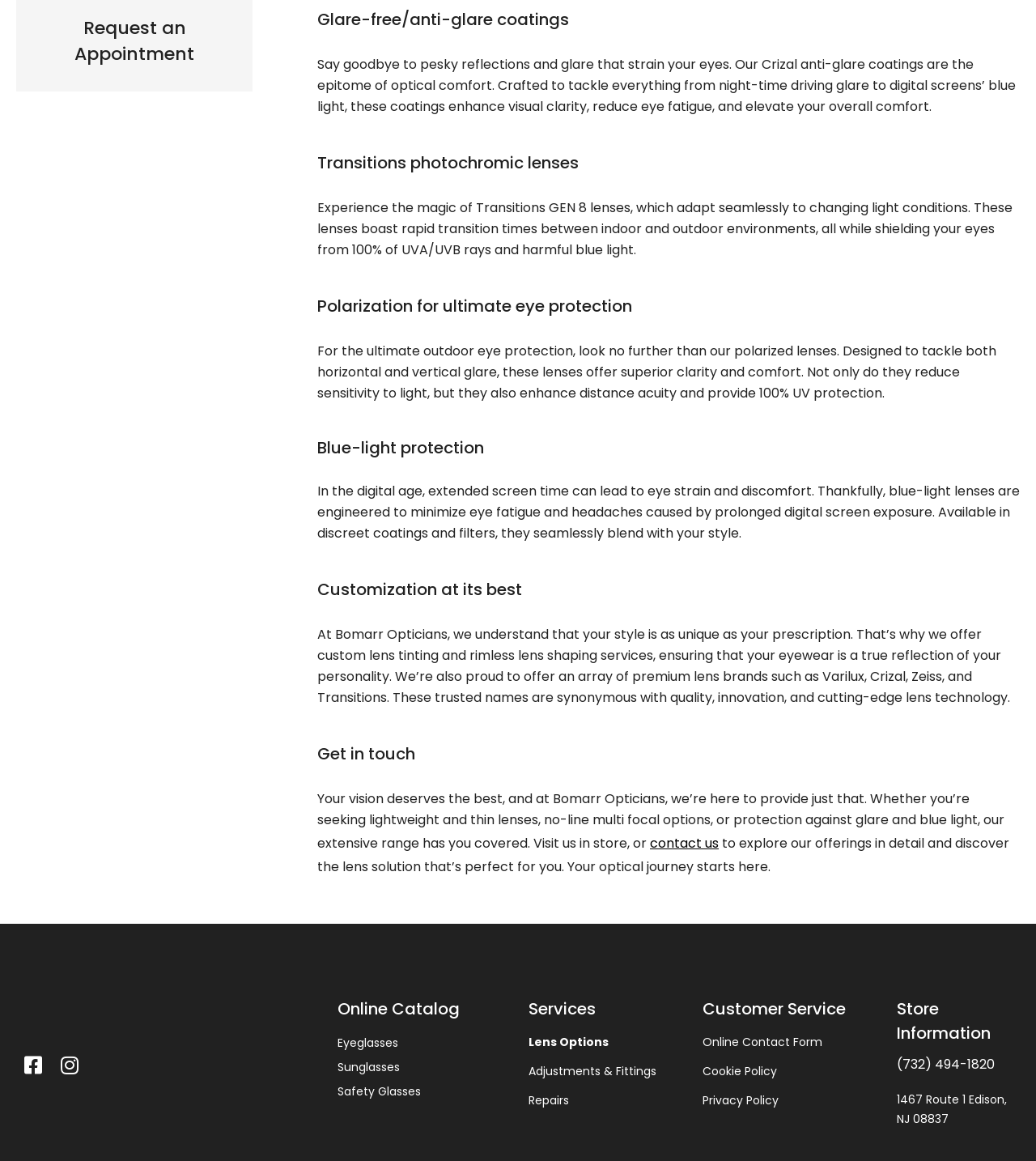Find and specify the bounding box coordinates that correspond to the clickable region for the instruction: "View online catalog".

[0.326, 0.858, 0.51, 0.879]